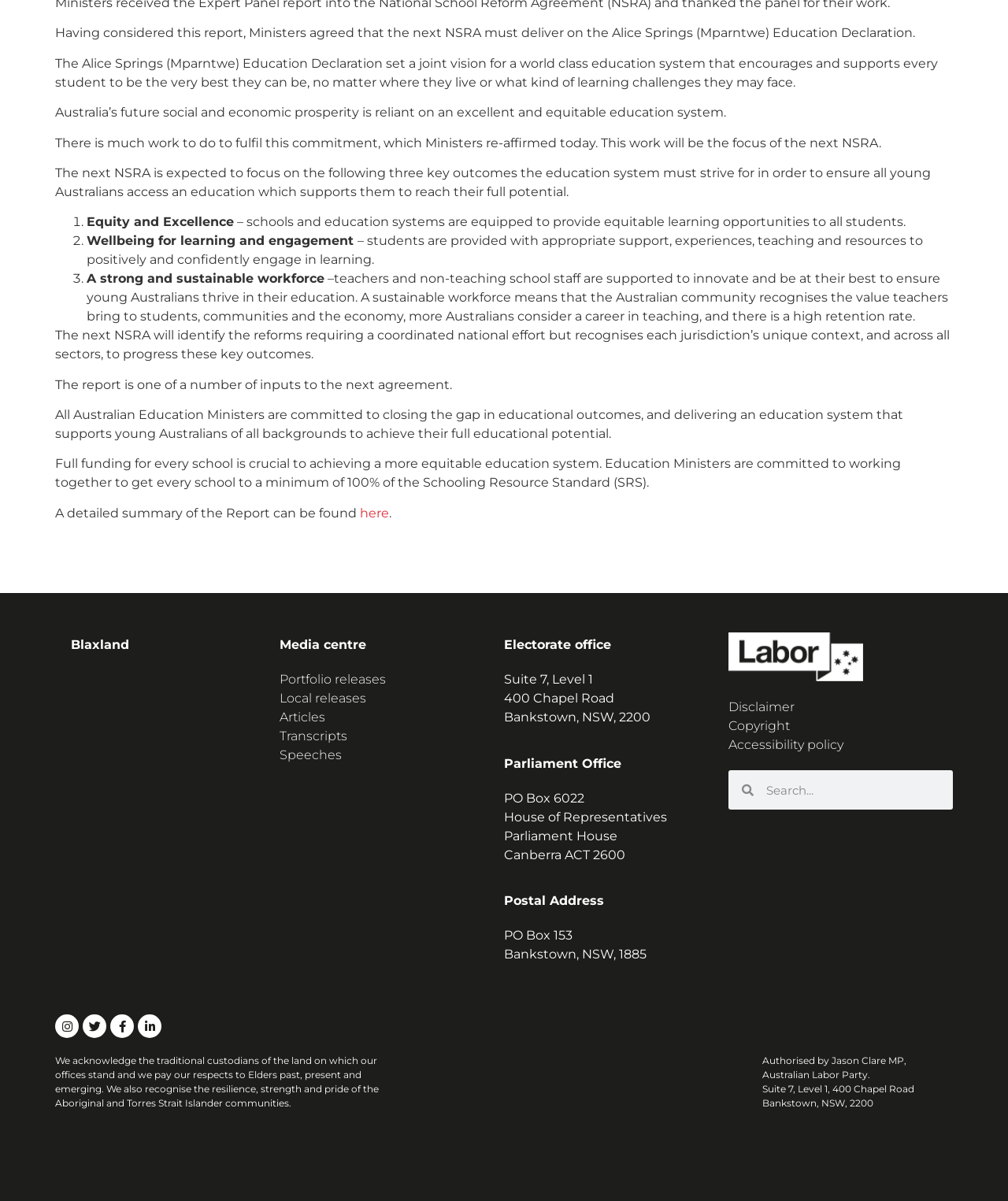Provide the bounding box coordinates of the HTML element this sentence describes: "parent_node: Search name="s" placeholder="Search..."".

[0.742, 0.892, 0.945, 0.925]